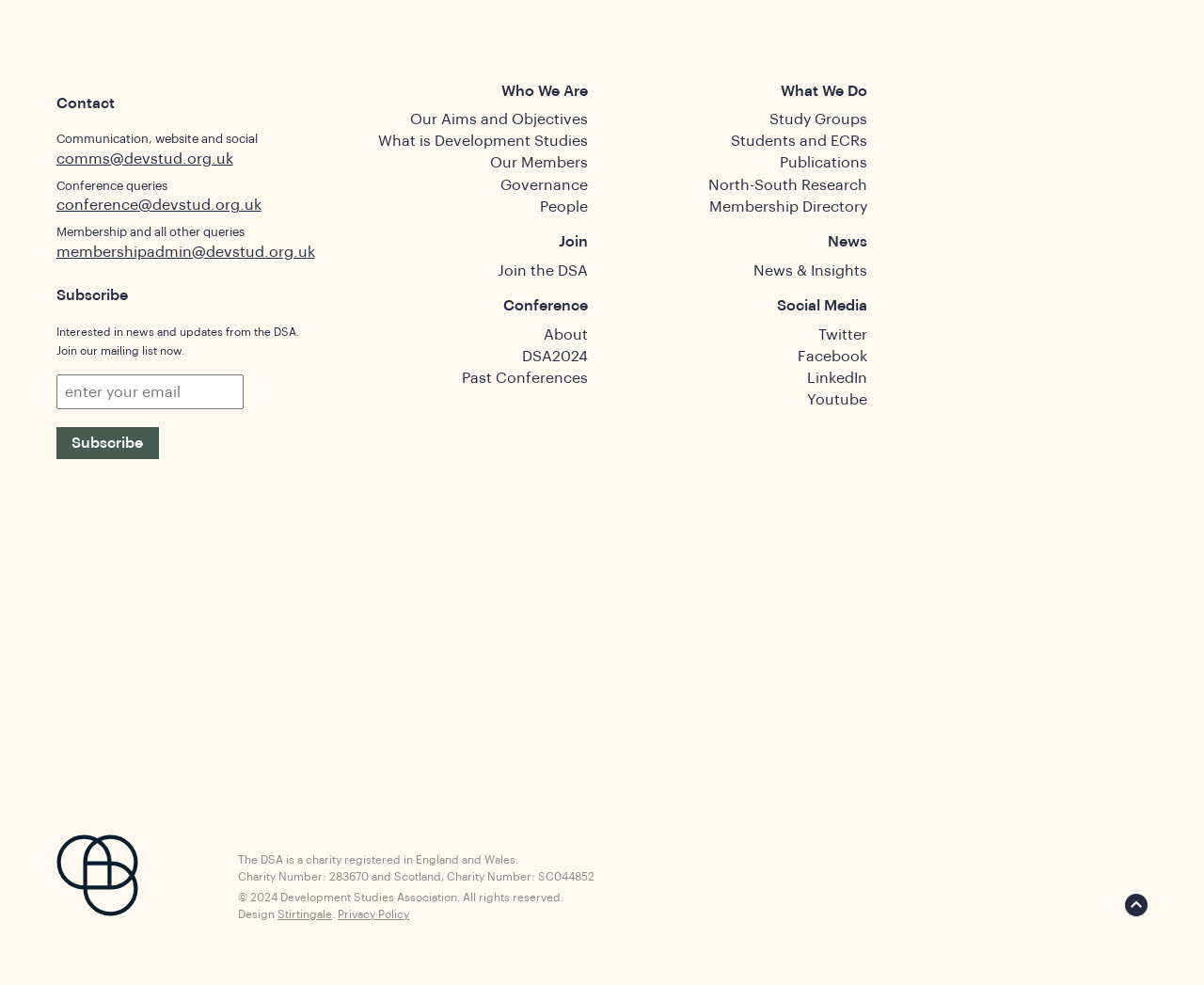Identify the bounding box for the UI element described as: "Join the DSA". The coordinates should be four float numbers between 0 and 1, i.e., [left, top, right, bottom].

[0.413, 0.267, 0.488, 0.282]